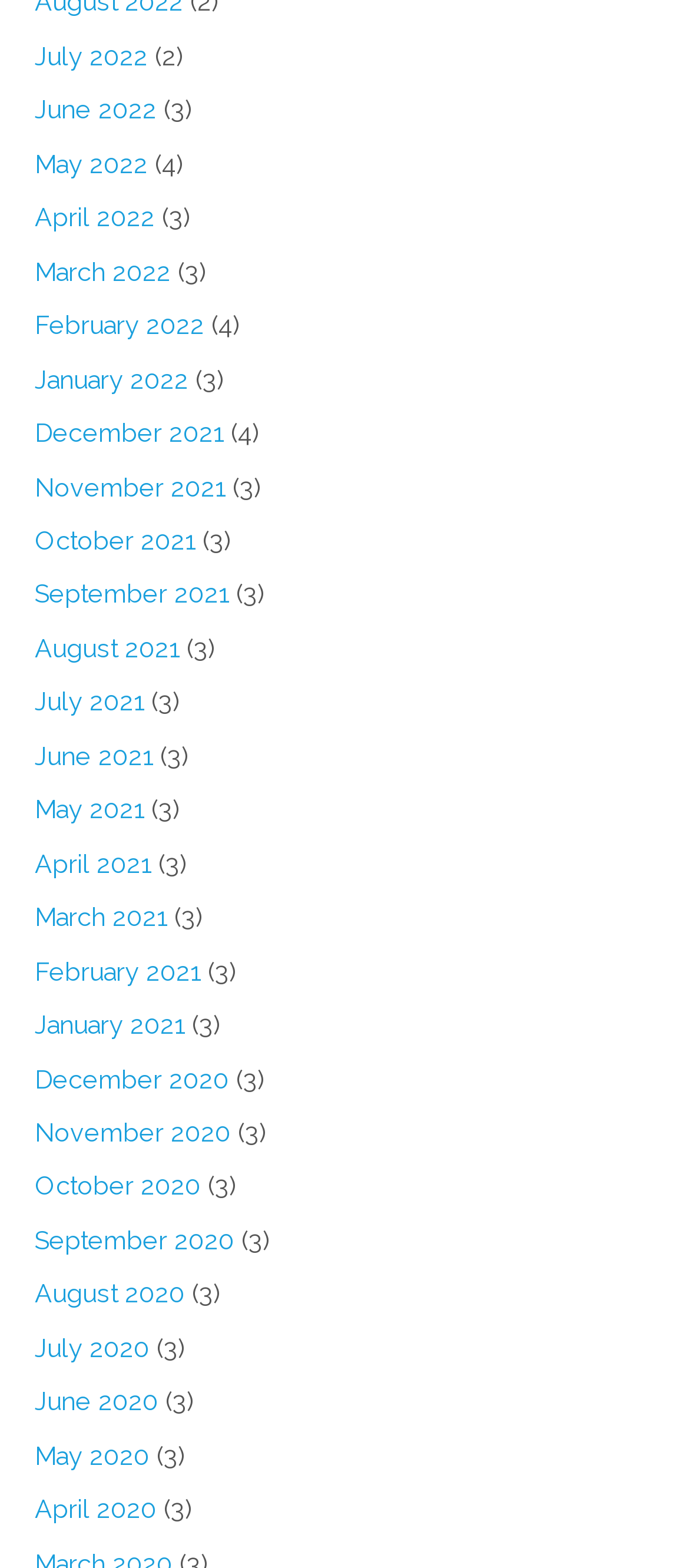Show the bounding box coordinates for the HTML element described as: "June 2022".

[0.05, 0.042, 0.227, 0.097]